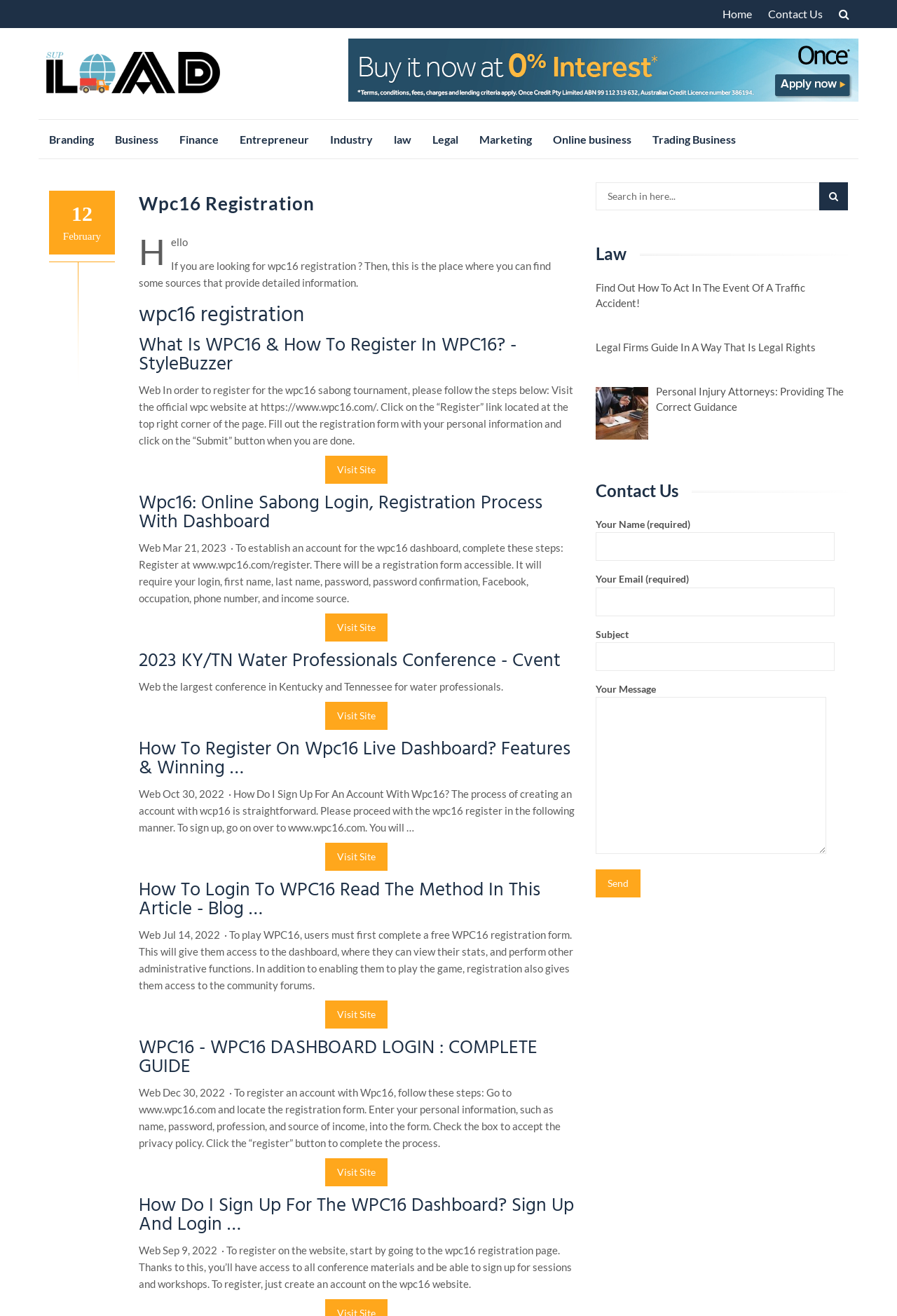Show the bounding box coordinates of the element that should be clicked to complete the task: "Click on the 'Send' button".

[0.664, 0.661, 0.714, 0.682]